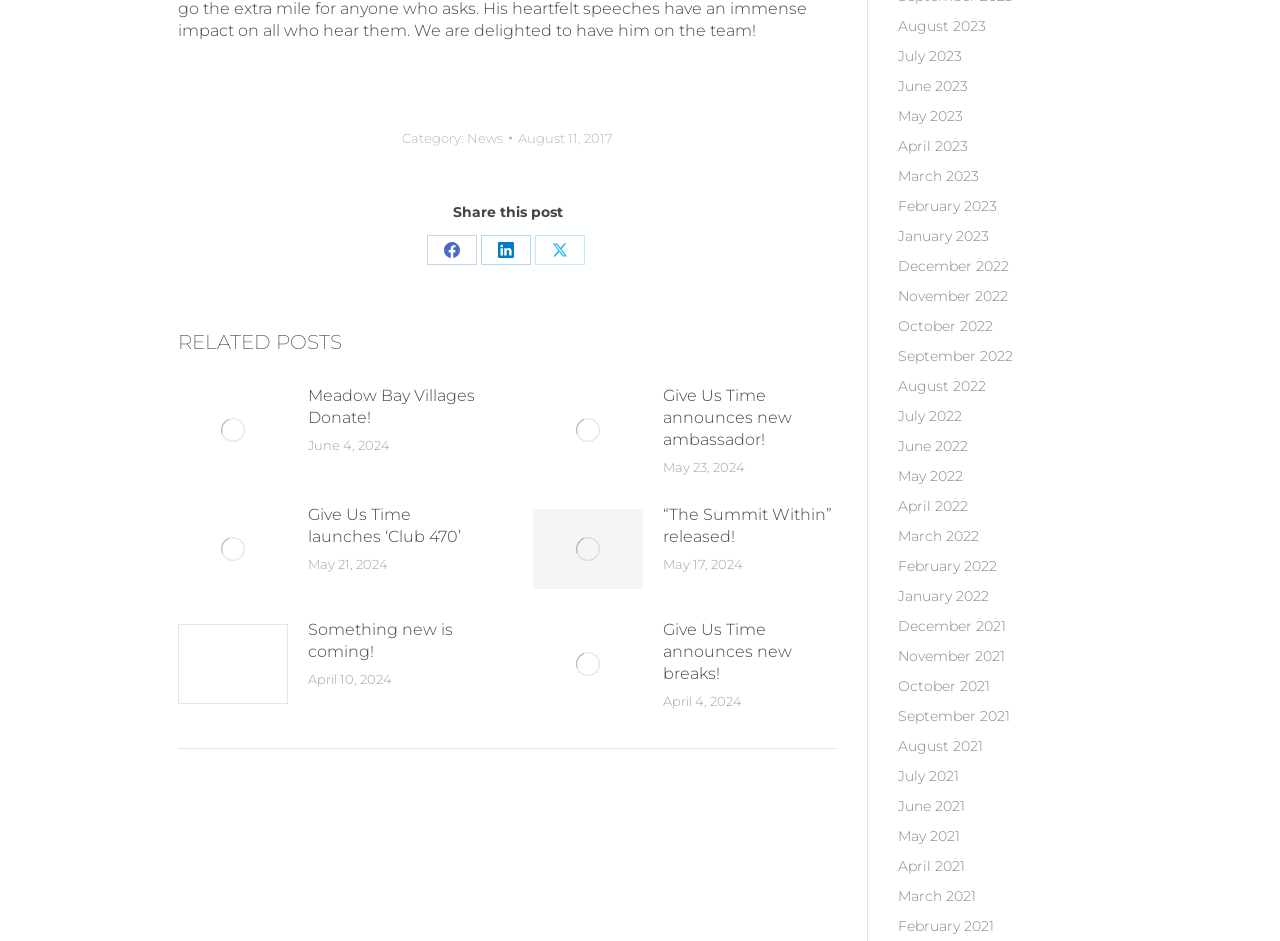What social media platforms can the post be shared on?
Look at the image and respond with a one-word or short-phrase answer.

Facebook, LinkedIn, X